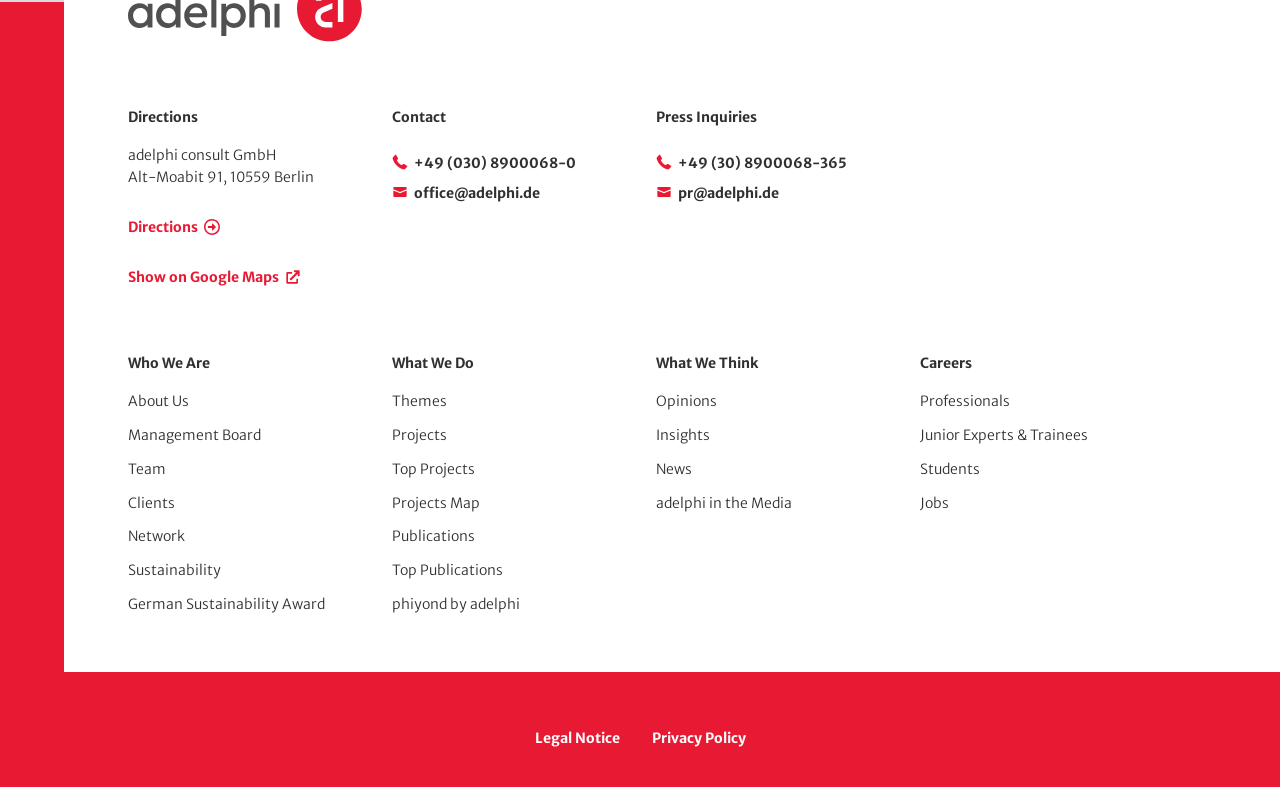Identify the bounding box coordinates of the region that needs to be clicked to carry out this instruction: "Show on Google Maps". Provide these coordinates as four float numbers ranging from 0 to 1, i.e., [left, top, right, bottom].

[0.1, 0.34, 0.235, 0.363]